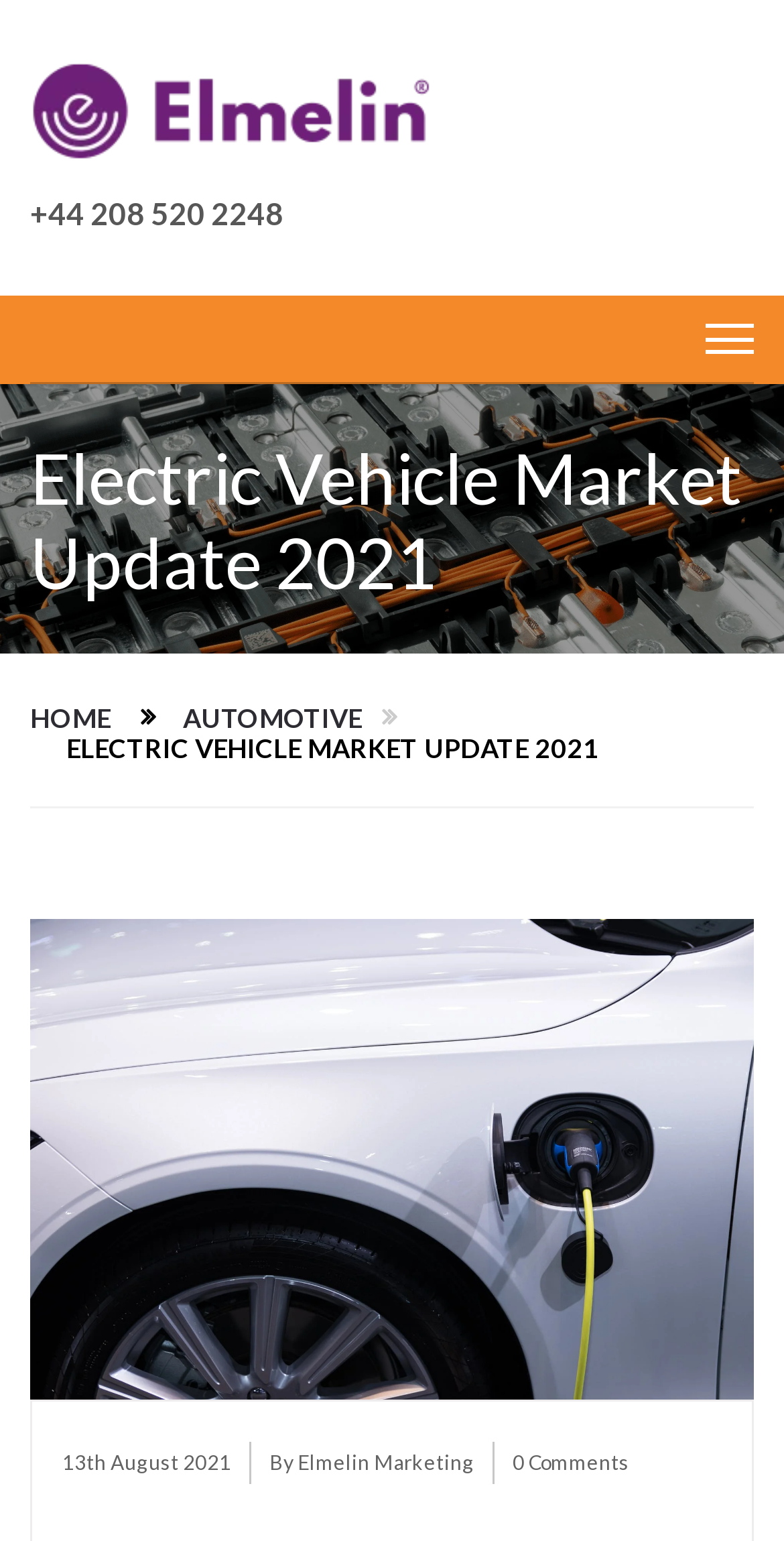What is the date of the article?
Look at the screenshot and provide an in-depth answer.

I found the date by looking at the link element '13th August 2021' located at [0.079, 0.936, 0.295, 0.964] and its corresponding time element located at [0.079, 0.941, 0.295, 0.957].